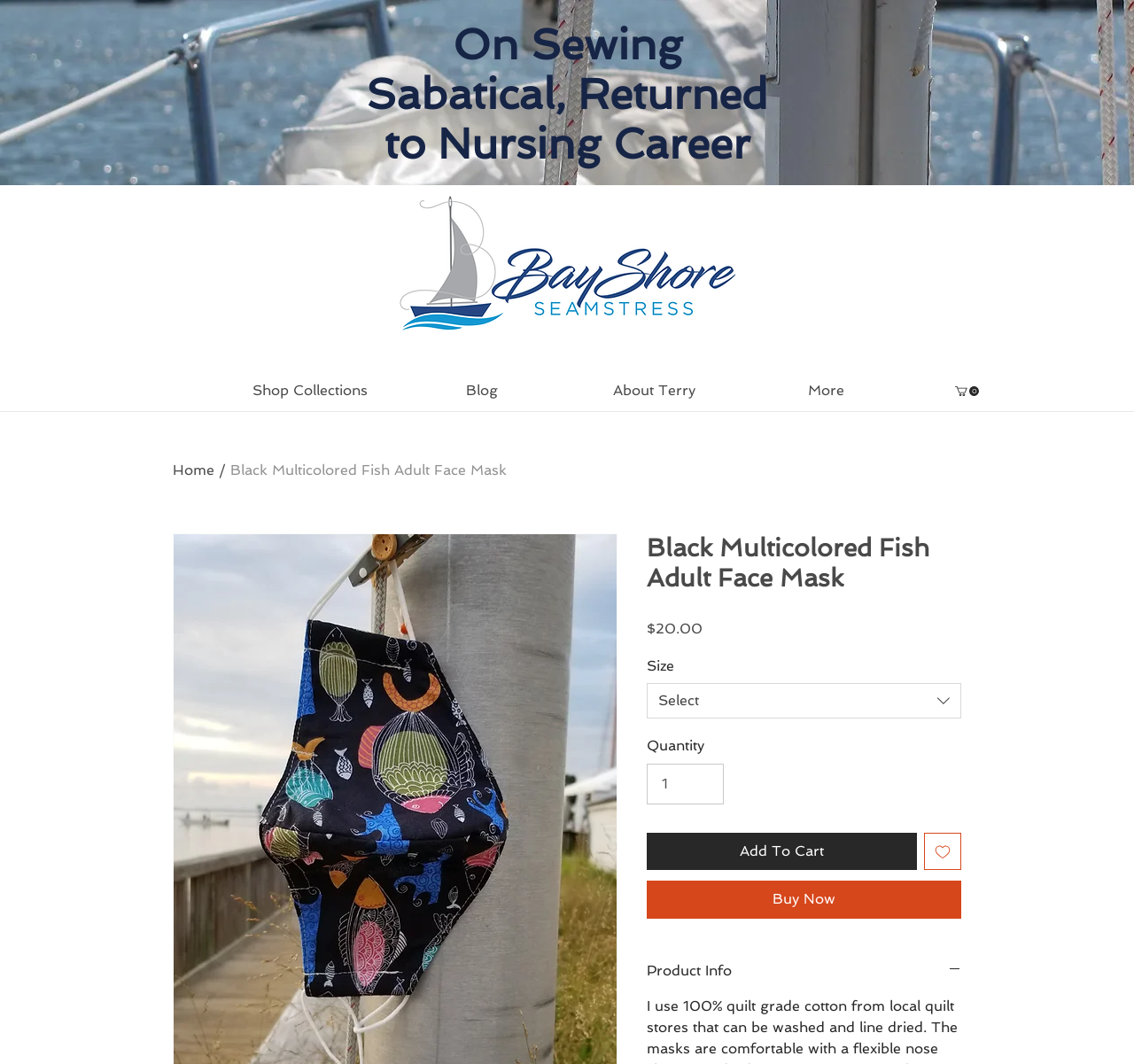Reply to the question with a single word or phrase:
What is the orientation of the listbox for selecting the size?

Vertical